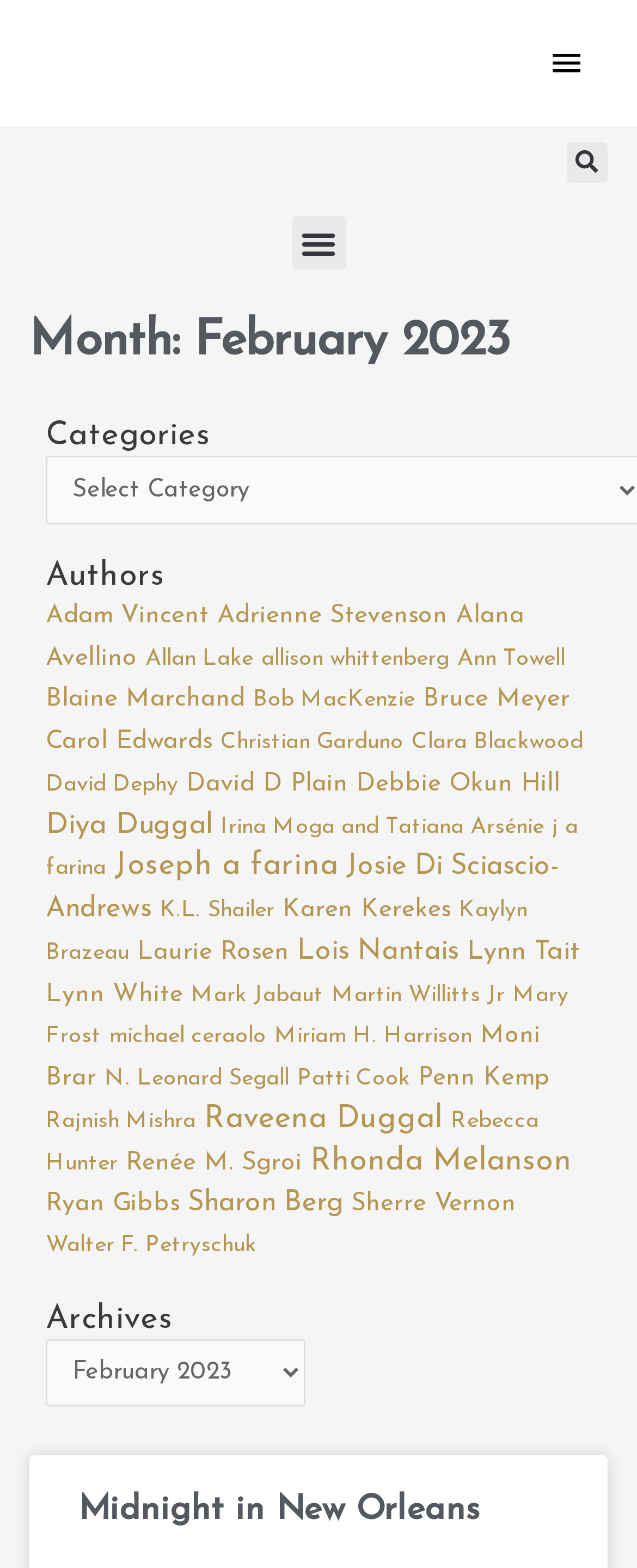Find the bounding box coordinates of the element I should click to carry out the following instruction: "Toggle the menu".

[0.458, 0.138, 0.542, 0.172]